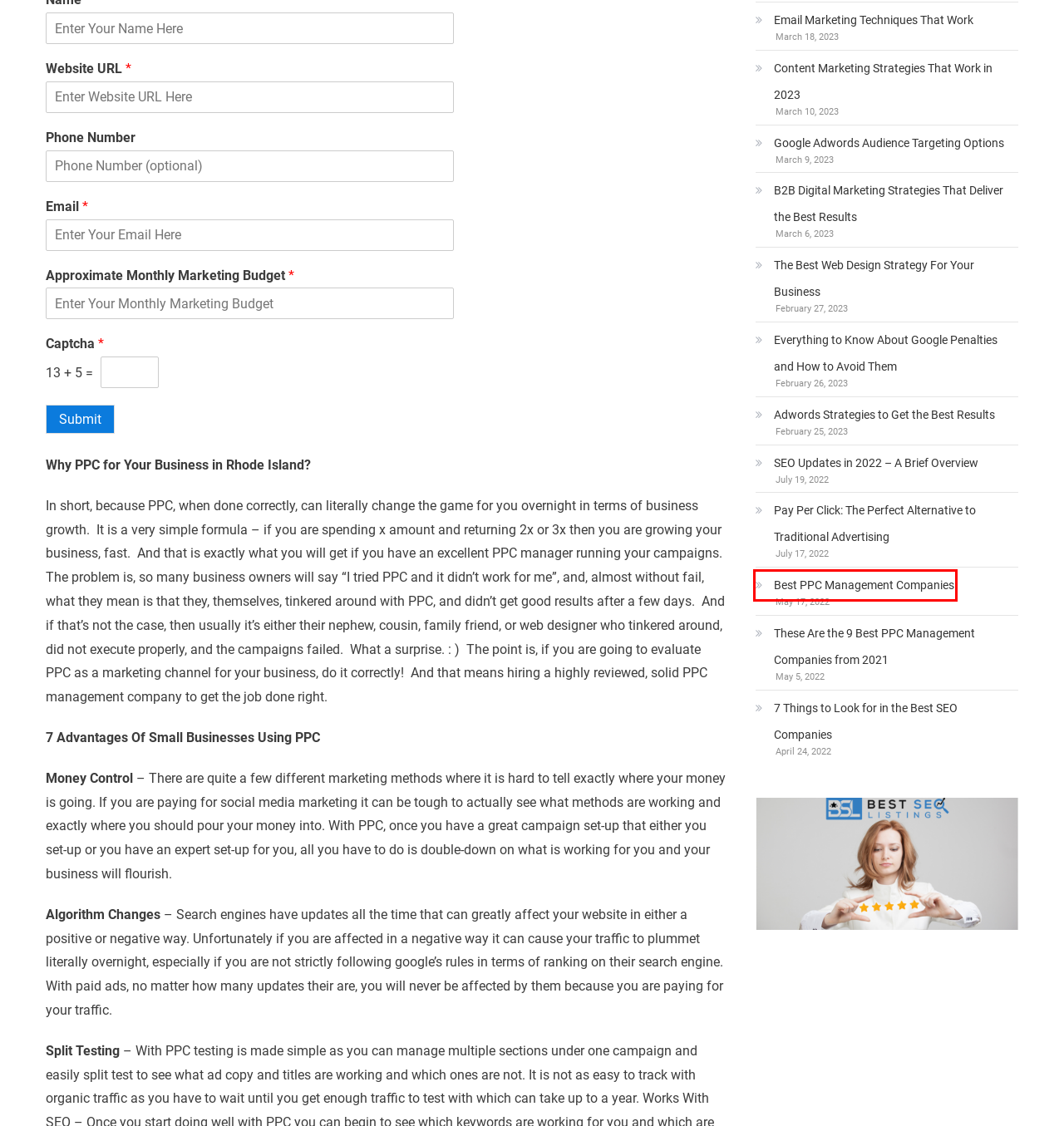You have a screenshot of a webpage with a red bounding box around a UI element. Determine which webpage description best matches the new webpage that results from clicking the element in the bounding box. Here are the candidates:
A. Best PPC Management Companies |
B. Pay Per Click: The Perfect Alternative to Traditional Advertising |
C. Adwords Strategies to Get the Best Results |
D. SEO Updates in 2022 – A Brief Overview |
E. 7 Things to Look for in the Best SEO Companies |
F. Content Marketing Strategies That Work in 2023 | BestSEOListings.com
G. Email Marketing Techniques That Work | BestSEOListings.com
H. Google Adwords Audience Targeting Options - The Truth!

A